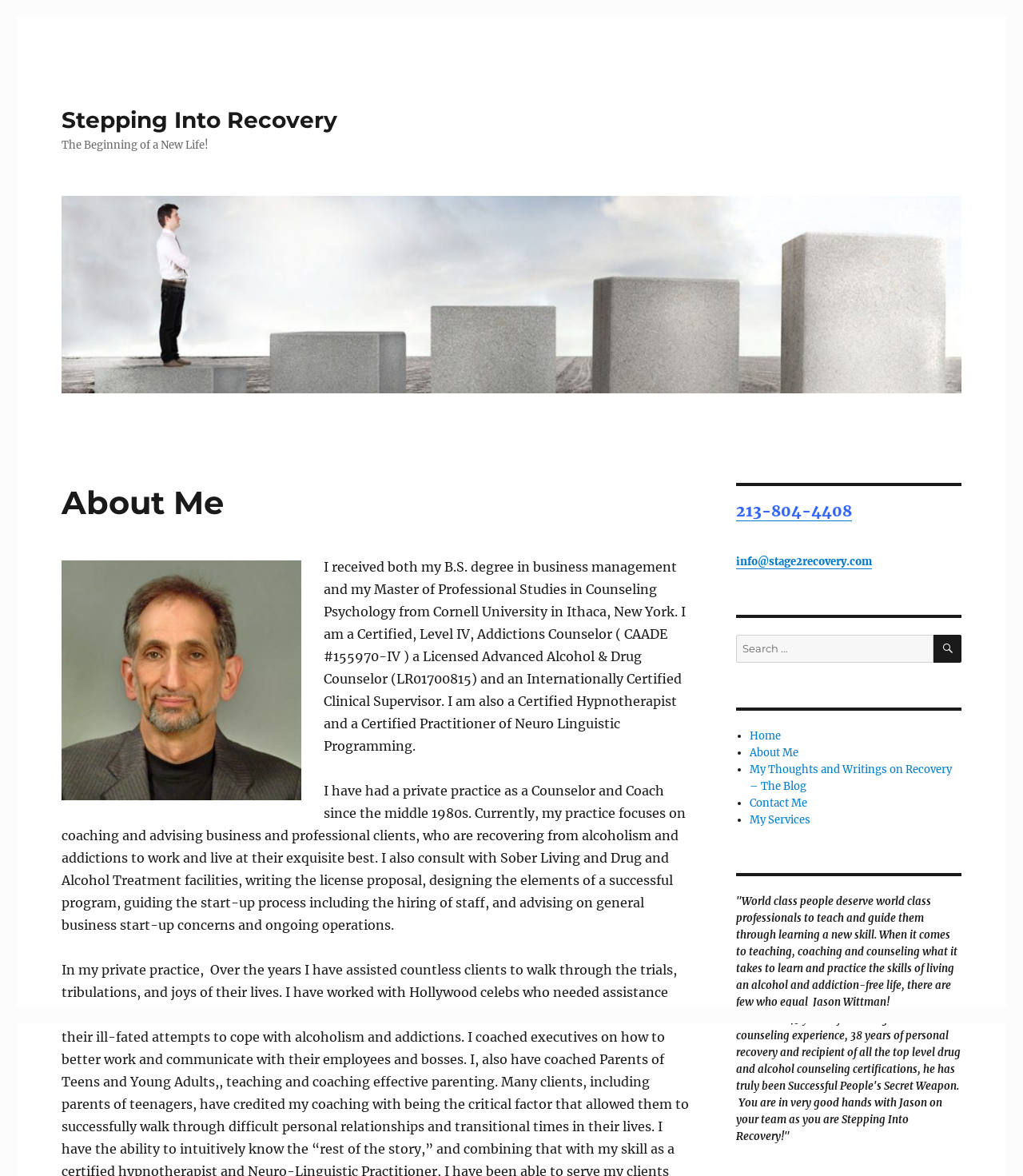Kindly provide the bounding box coordinates of the section you need to click on to fulfill the given instruction: "Click the 'Stepping Into Recovery' link at the top".

[0.06, 0.09, 0.33, 0.114]